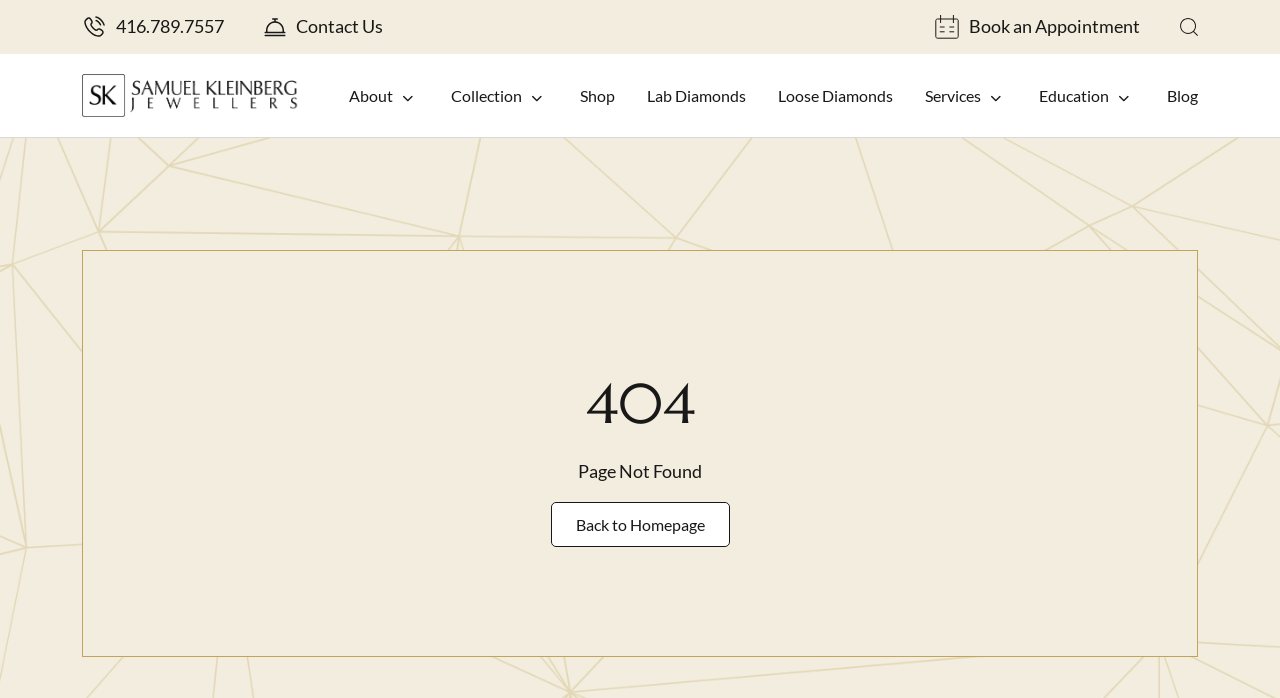Determine the bounding box coordinates for the clickable element to execute this instruction: "Contact Us". Provide the coordinates as four float numbers between 0 and 1, i.e., [left, top, right, bottom].

[0.231, 0.023, 0.299, 0.054]